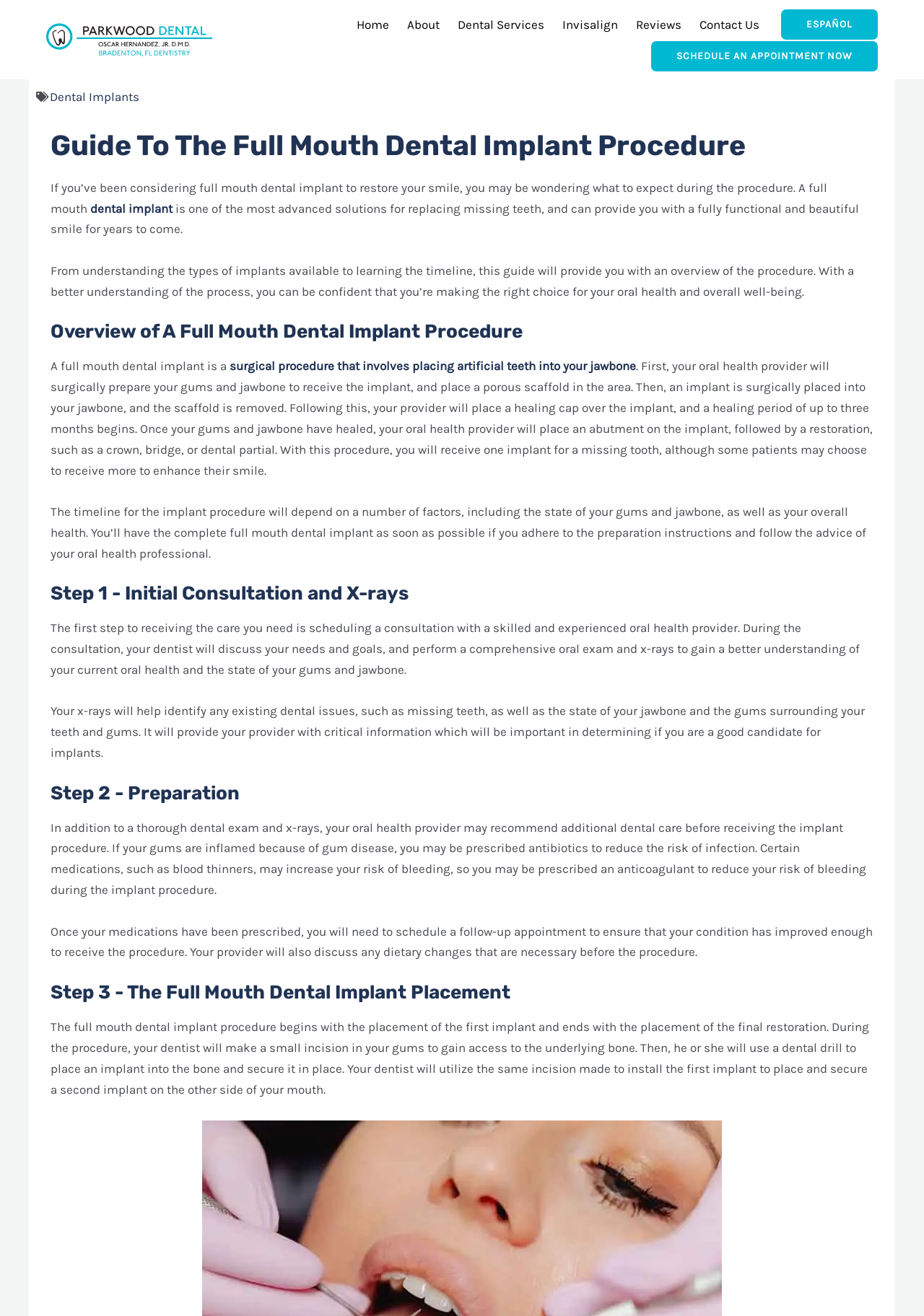Generate a thorough description of the webpage.

This webpage is about full mouth dental implants, providing a step-by-step guide to the procedure. At the top left corner, there is a logo image with a link to the homepage. Next to it, there are several navigation links, including "Home", "About", "Dental Services", "Invisalign", "Reviews", and "Contact Us". On the top right corner, there are two more links: "ESPAÑOL" and "SCHEDULE AN APPOINTMENT NOW".

Below the navigation links, there is a heading that reads "Guide To The Full Mouth Dental Implant Procedure". The main content of the webpage is divided into several sections, each with a heading and descriptive text. The first section introduces the concept of full mouth dental implants, explaining that it is a surgical procedure that involves placing artificial teeth into the jawbone.

The following sections are organized into steps, detailing the full mouth dental implant procedure. Step 1 is the initial consultation and X-rays, where the dentist discusses the patient's needs and goals, performs a comprehensive oral exam, and takes X-rays to identify any existing dental issues. Step 2 is the preparation phase, where the dentist may recommend additional dental care before the implant procedure, such as antibiotics or medication adjustments. Step 3 is the full mouth dental implant placement, where the dentist places the implant into the bone and secures it in place.

Throughout the webpage, there are links to related topics, such as "dental implant" and "Invisalign". The text is informative and descriptive, providing a detailed overview of the full mouth dental implant procedure.